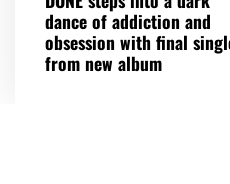Offer a detailed account of the various components present in the image.

This image features a striking visual associated with the article discussing the musical project ONELINEDRAWING, led by Jonah Matranga. The bold text hints at an exploration of themes surrounding addiction and obsession, which are central to the latest single from the project's new album. The headline effectively captures the reader's attention, emphasizing the emotional depth and urgency of the subject matter. Accompanying this textual element, the image of Jonah Matranga serves to personalize the narrative, linking the reflective and powerful themes of the music to the artist's journey. This combination invites the audience to engage with the content and contemplate the complexities portrayed in the album.